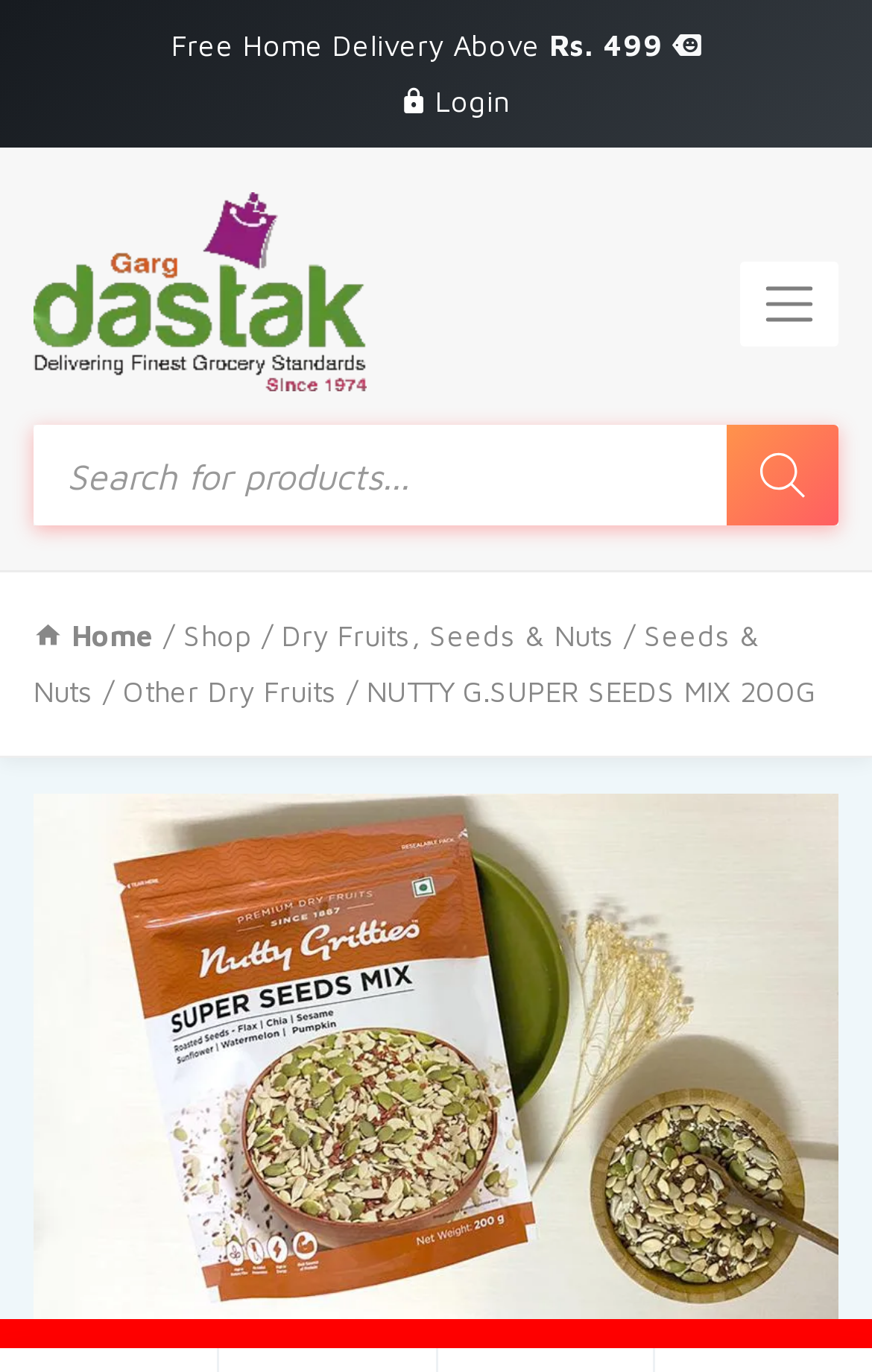Please pinpoint the bounding box coordinates for the region I should click to adhere to this instruction: "Explore seeds and nuts".

[0.323, 0.45, 0.705, 0.476]